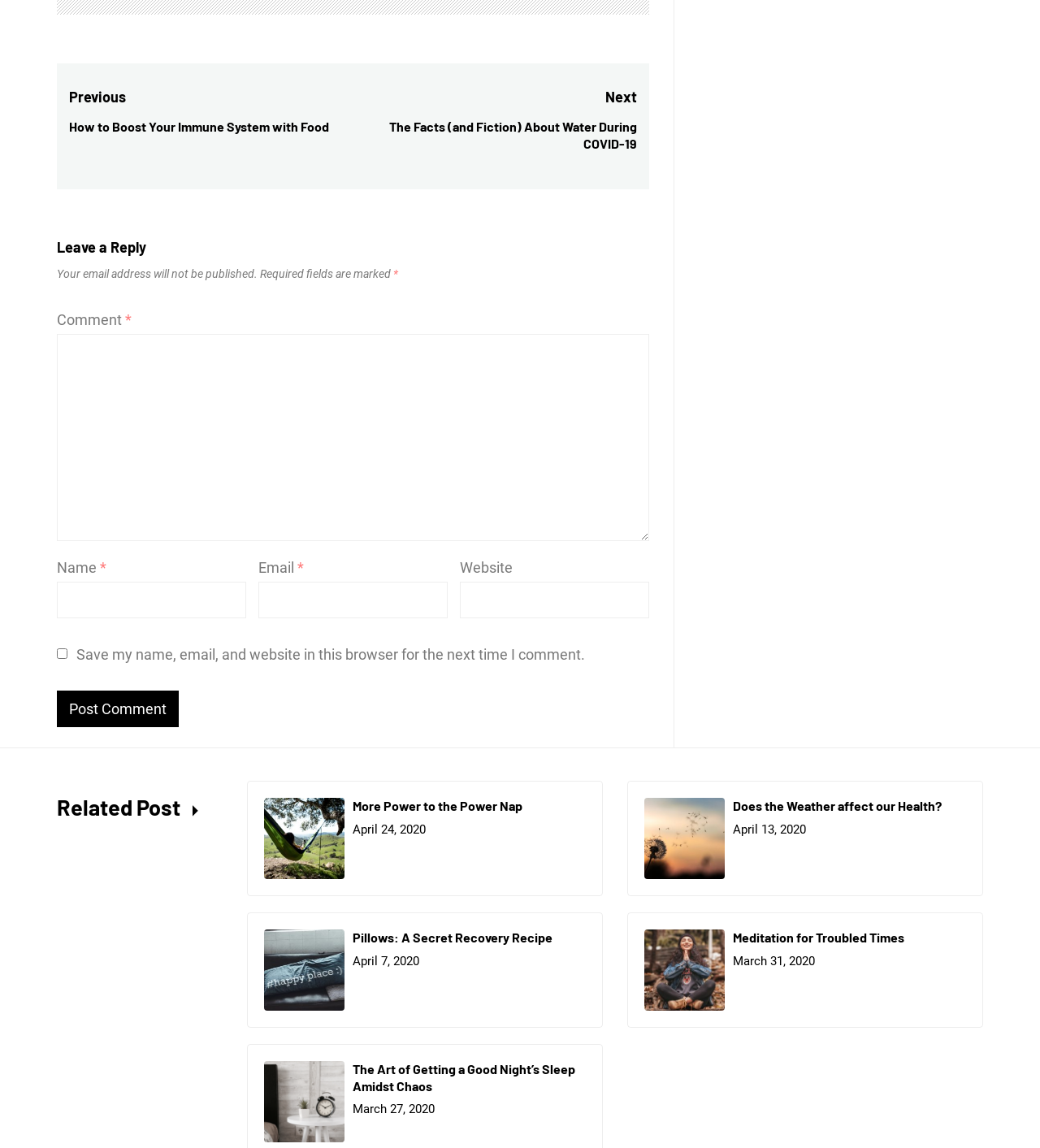How many related posts are shown?
Provide a short answer using one word or a brief phrase based on the image.

Four